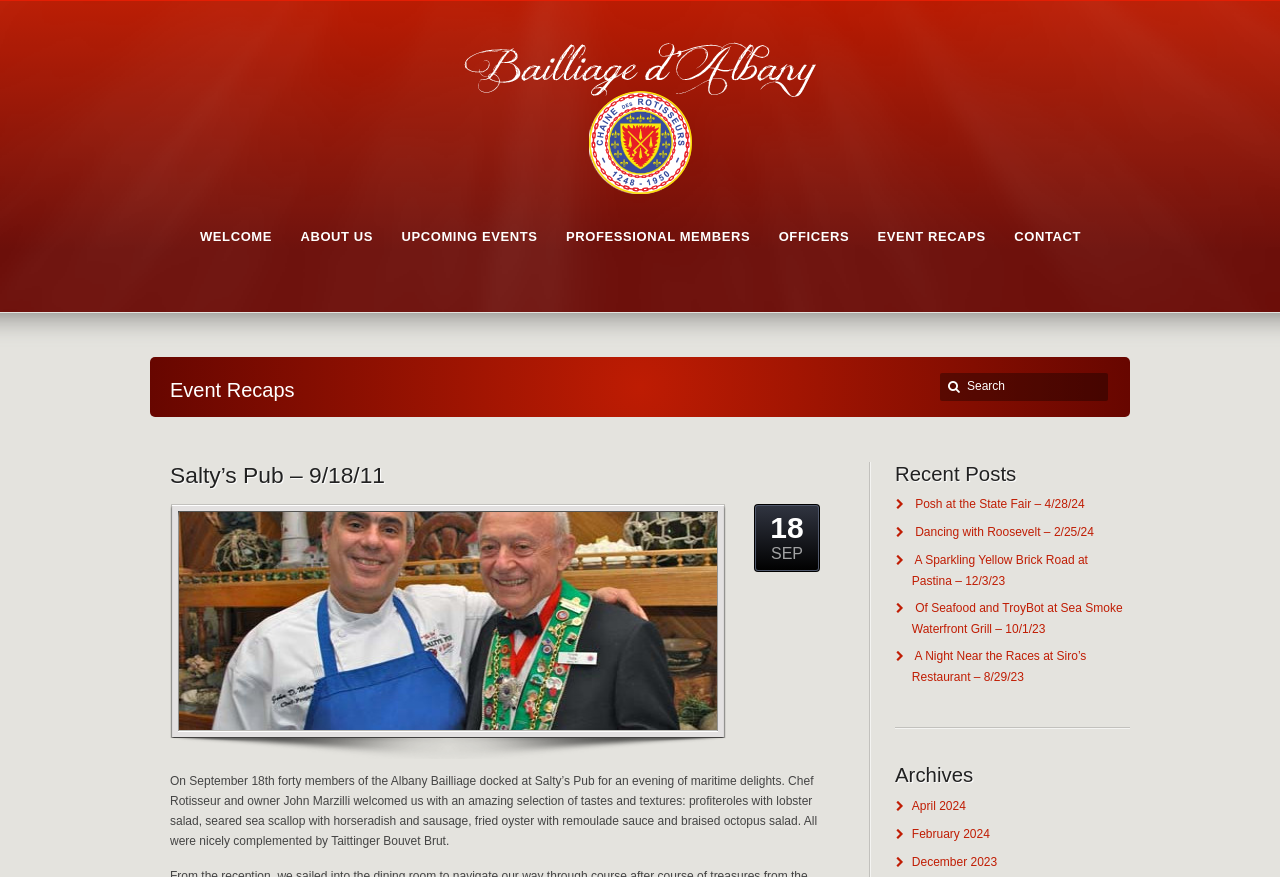Please identify the bounding box coordinates of the element I need to click to follow this instruction: "View the 'ARTSEEKER GALLERY' link".

None